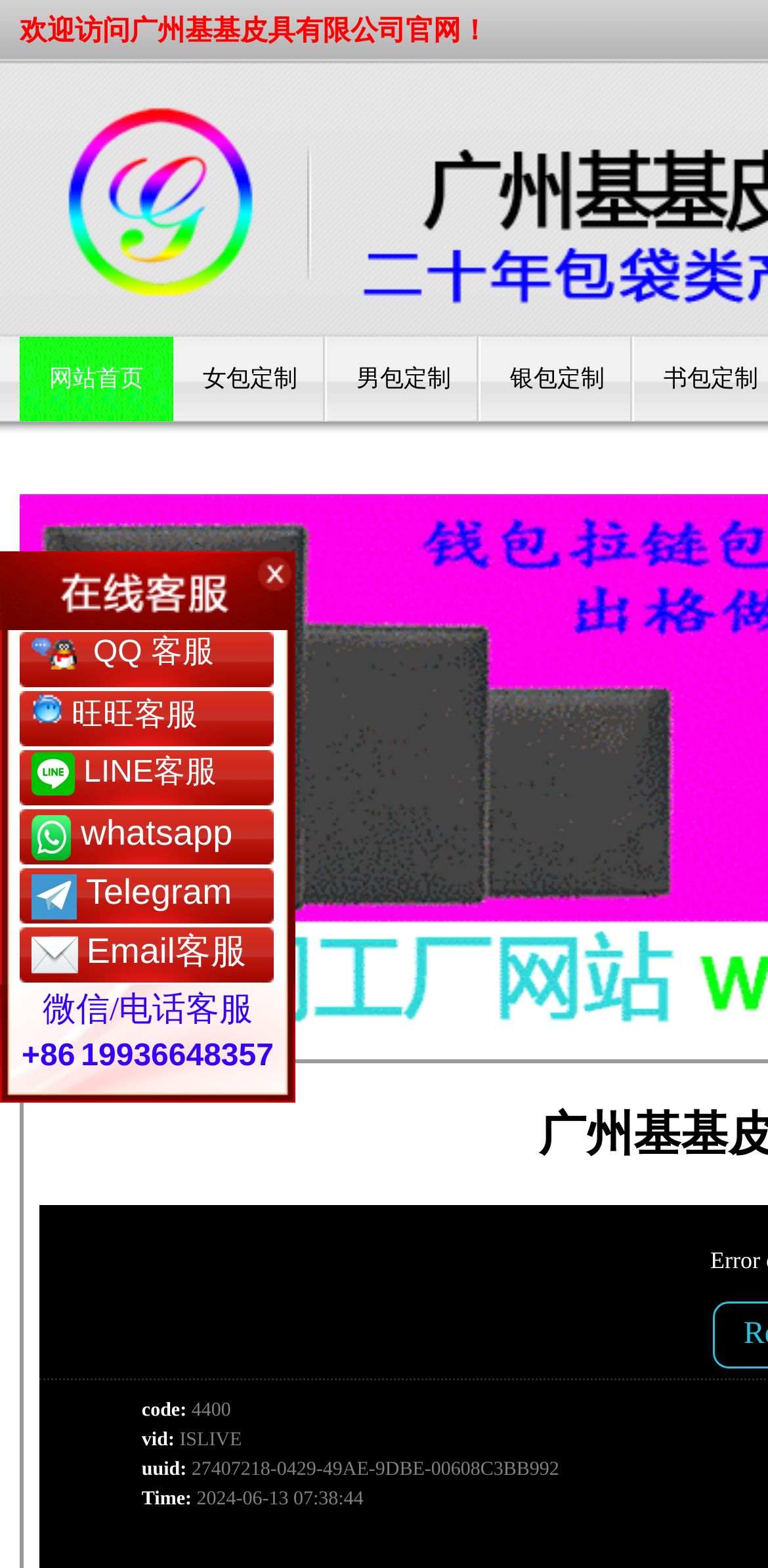Bounding box coordinates are specified in the format (top-left x, top-left y, bottom-right x, bottom-right y). All values are floating point numbers bounded between 0 and 1. Please provide the bounding box coordinate of the region this sentence describes: 网站首页

[0.026, 0.215, 0.226, 0.269]